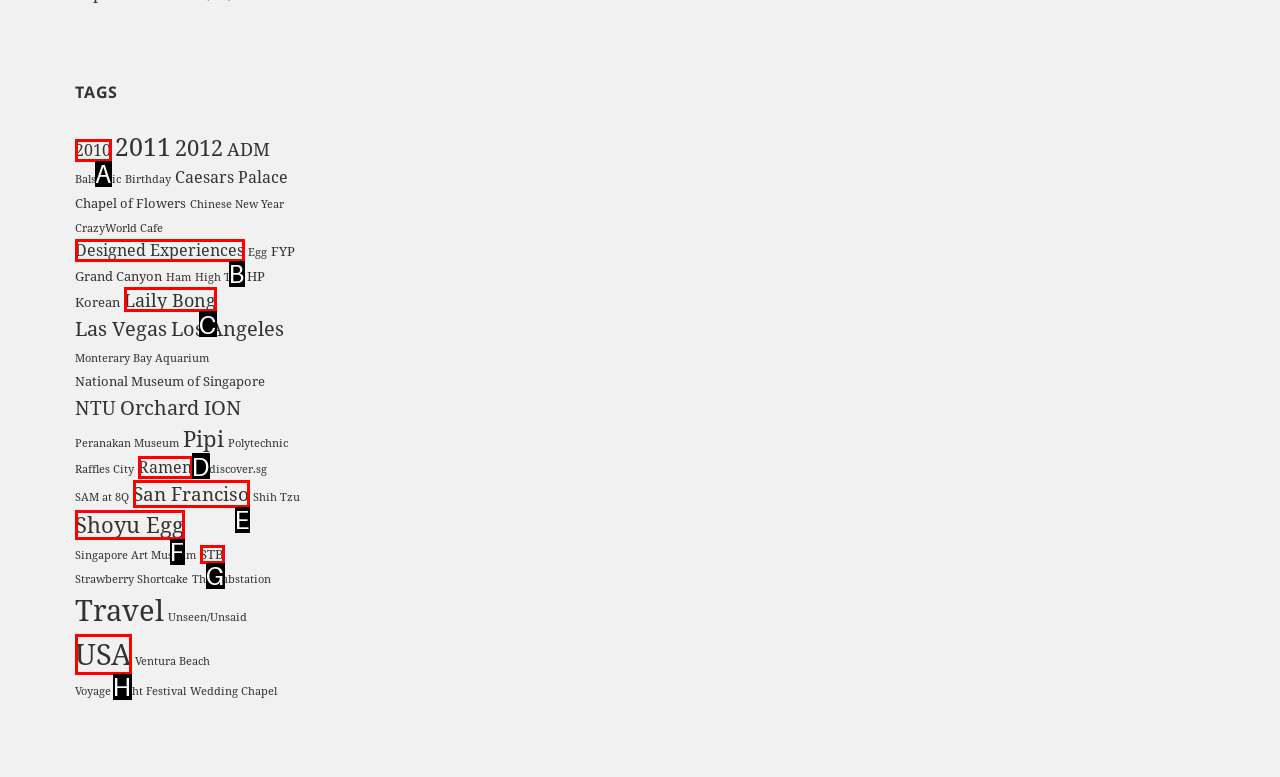Identify the correct lettered option to click in order to perform this task: Check out 'Ramen' items. Respond with the letter.

D